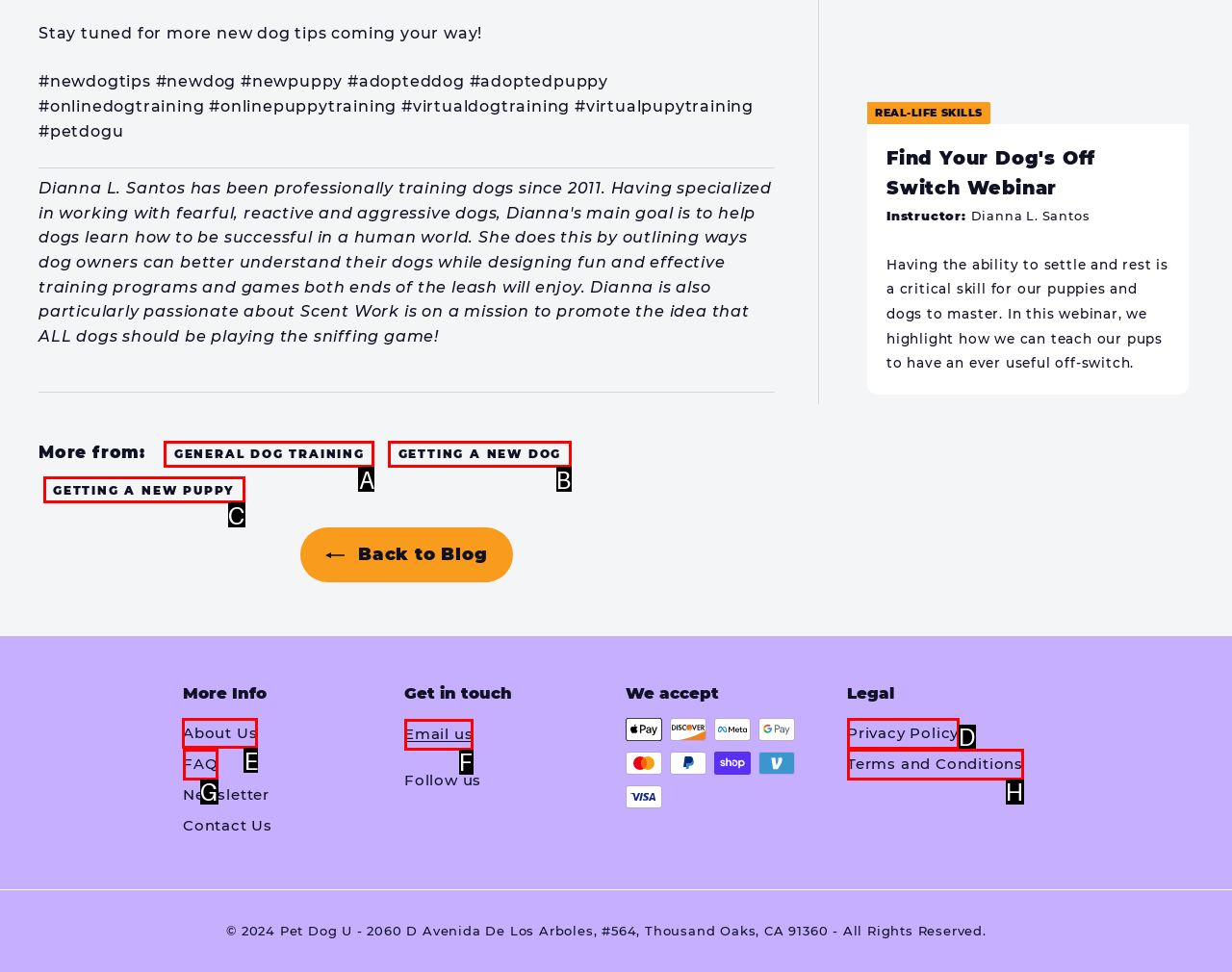Identify the letter of the option that should be selected to accomplish the following task: View 'About Us'. Provide the letter directly.

E